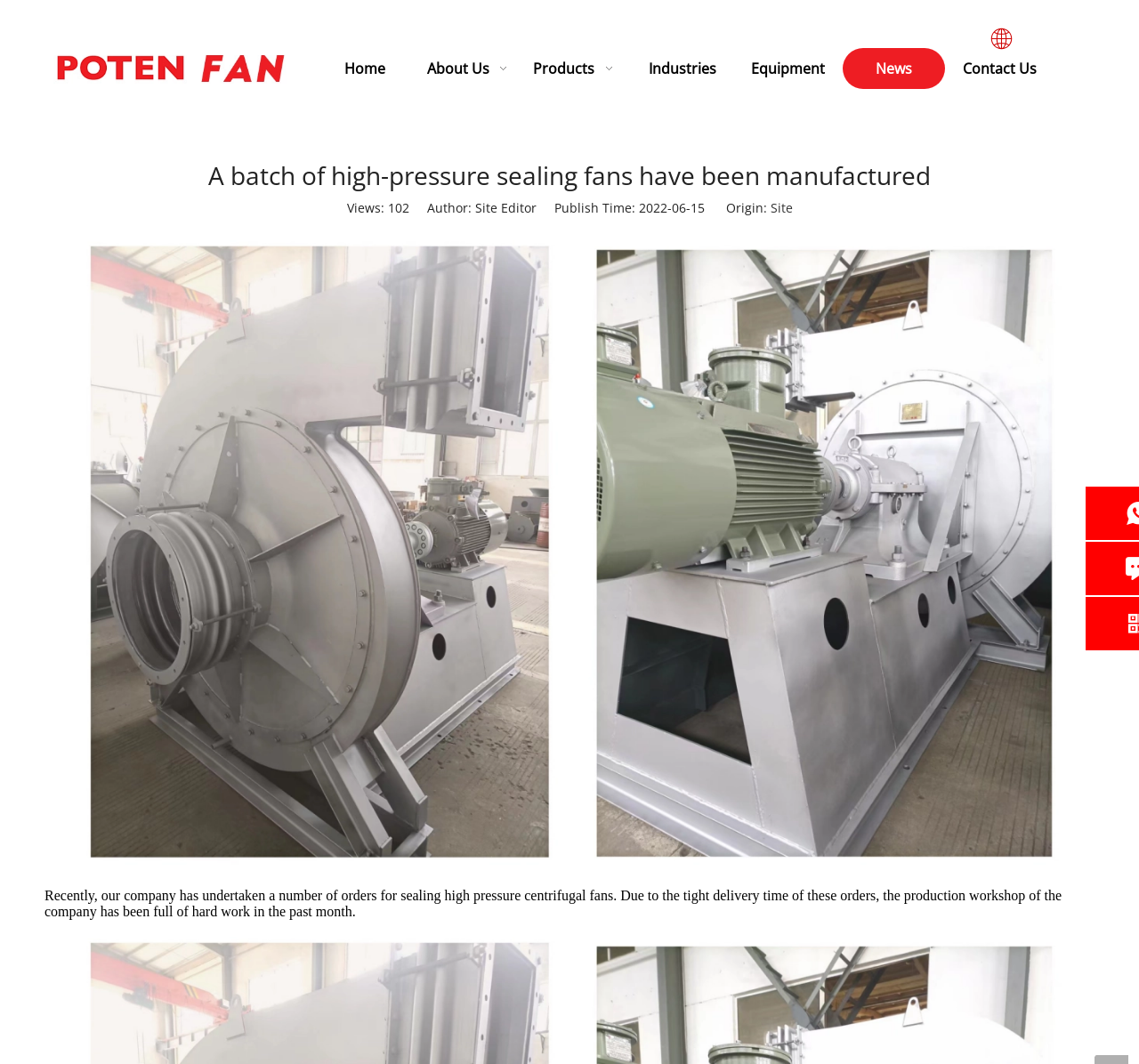Please identify the bounding box coordinates of the element's region that should be clicked to execute the following instruction: "Click the logo". The bounding box coordinates must be four float numbers between 0 and 1, i.e., [left, top, right, bottom].

[0.039, 0.025, 0.258, 0.093]